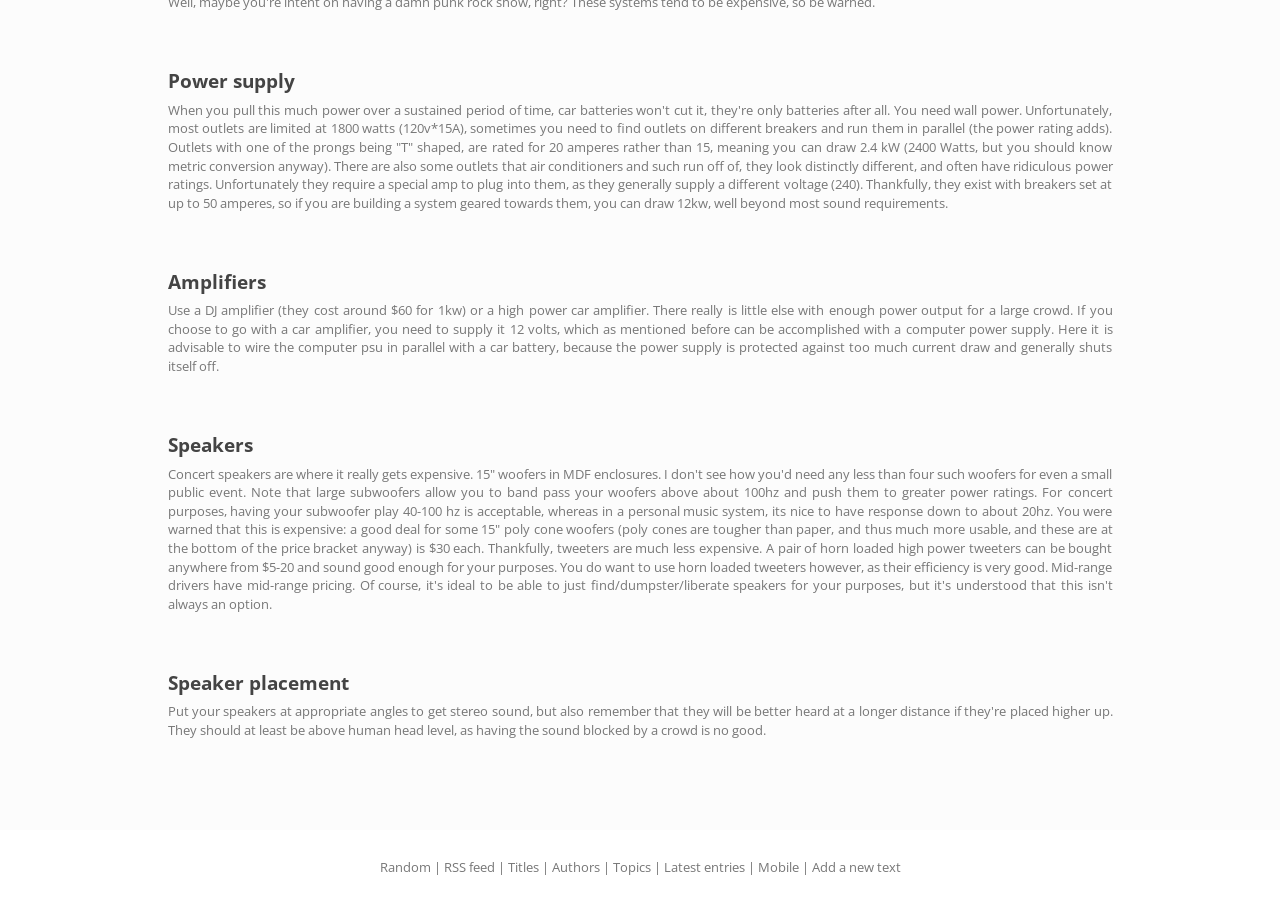What is the minimum power rating of outlets with 'T' shaped prongs?
Please provide a comprehensive and detailed answer to the question.

According to the text, outlets with 'T' shaped prongs are rated for 20 amperes, which means they can draw 2.4 kW (2400 Watts) of power.